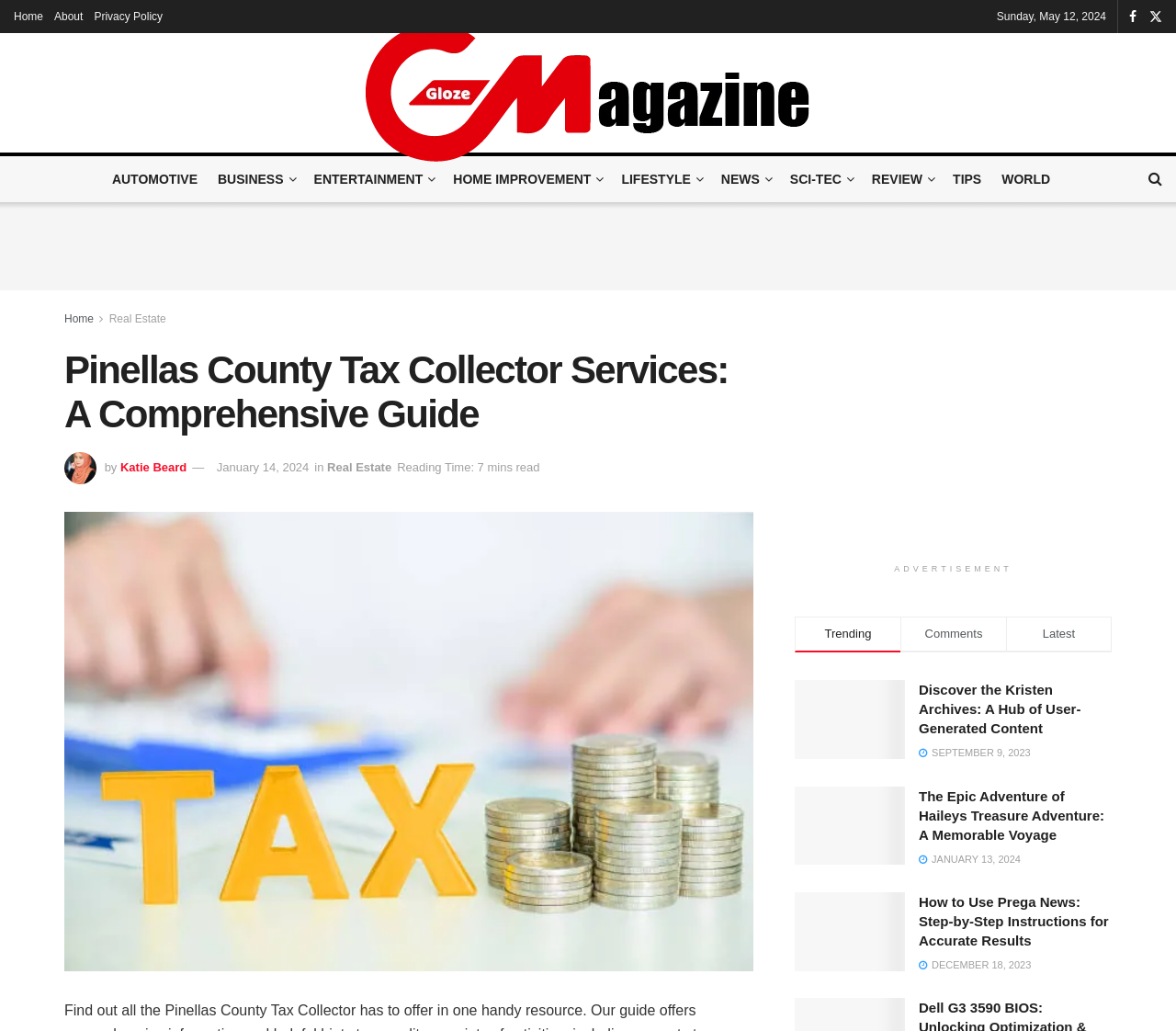Elaborate on the different components and information displayed on the webpage.

The webpage is titled "Pinellas County Tax Collector Services: A Comprehensive Guide" and appears to be a news or blog-style website. At the top, there are several links to different sections, including "Home", "About", and "Privacy Policy". Below this, there is a date displayed, "Sunday, May 12, 2024", accompanied by a small image.

On the left side of the page, there is a list of categories, including "AUTOMOTIVE", "BUSINESS", "ENTERTAINMENT", and others, each with an icon. Below this, there is a link to "Gloze Magazine" with an accompanying image.

The main content of the page is divided into several sections. The first section is an article titled "Pinellas County Tax Collector Services: A Comprehensive Guide", written by Katie Beard and published on January 14, 2024. The article has a reading time of 7 minutes.

Below this, there is a large advertisement section, followed by a section with links to trending articles, comments, and latest news. There are also several other article sections, each with a heading, a brief summary, and a publication date. These articles include "Discover the Kristen Archives: A Hub of User-Generated Content", "The Epic Adventure of Haileys Treasure Adventure: A Memorable Voyage", and "How to Use Prega News: Step-by-Step Instructions for Accurate Results".

Throughout the page, there are several images, including icons, logos, and other graphics. The overall layout is organized, with clear headings and concise text.